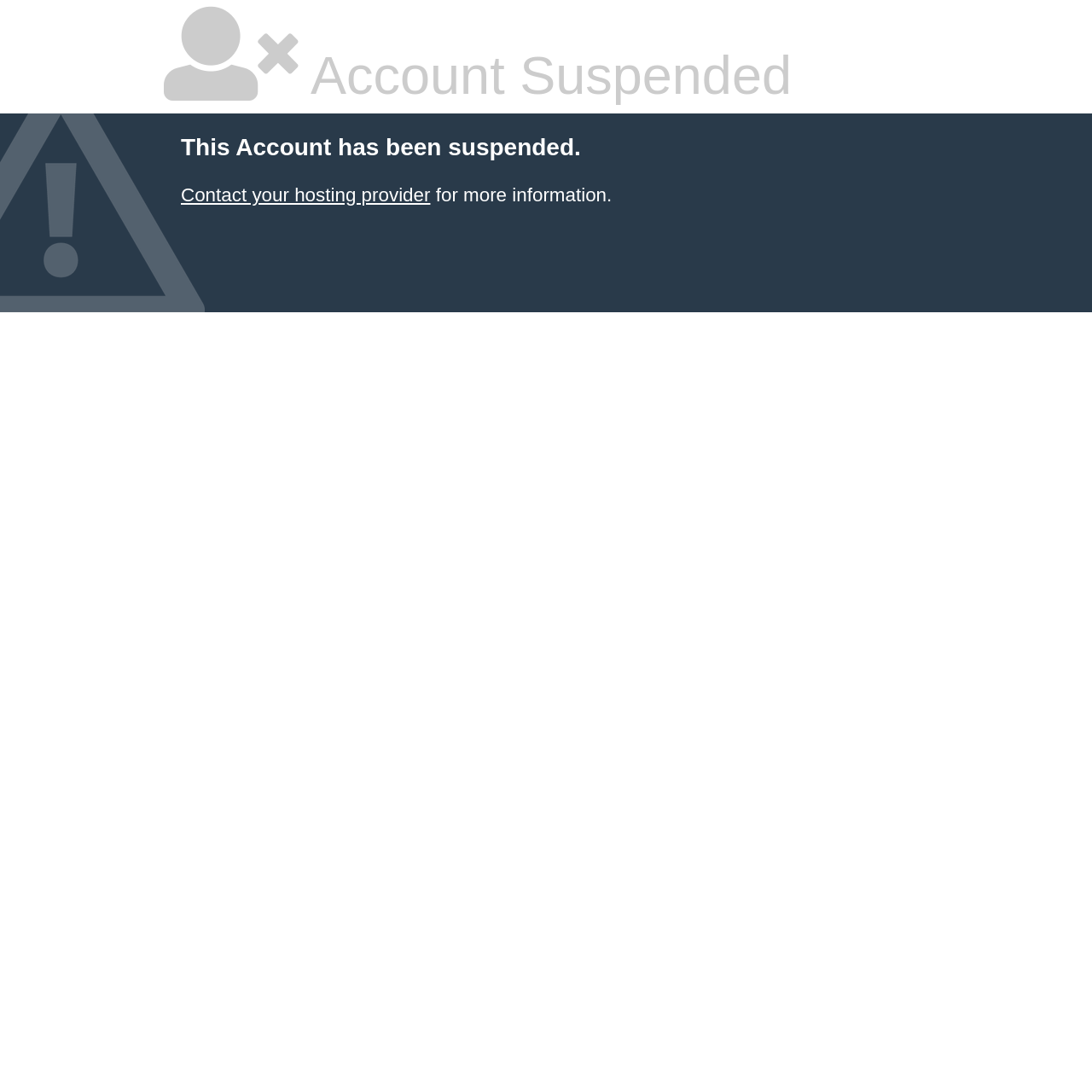Find the bounding box of the UI element described as: "Contact your hosting provider". The bounding box coordinates should be given as four float values between 0 and 1, i.e., [left, top, right, bottom].

[0.166, 0.169, 0.394, 0.188]